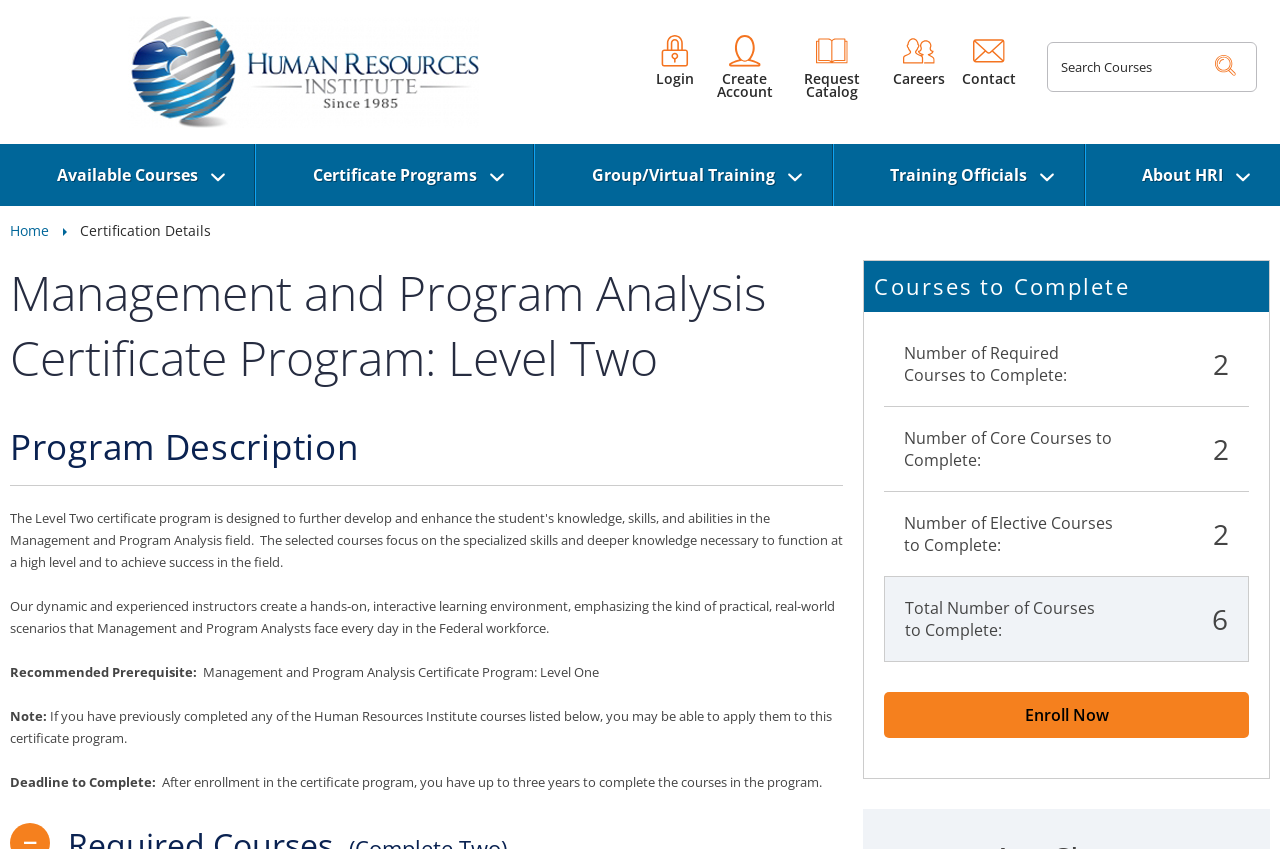Find the bounding box coordinates of the clickable element required to execute the following instruction: "Create an account". Provide the coordinates as four float numbers between 0 and 1, i.e., [left, top, right, bottom].

[0.555, 0.041, 0.609, 0.116]